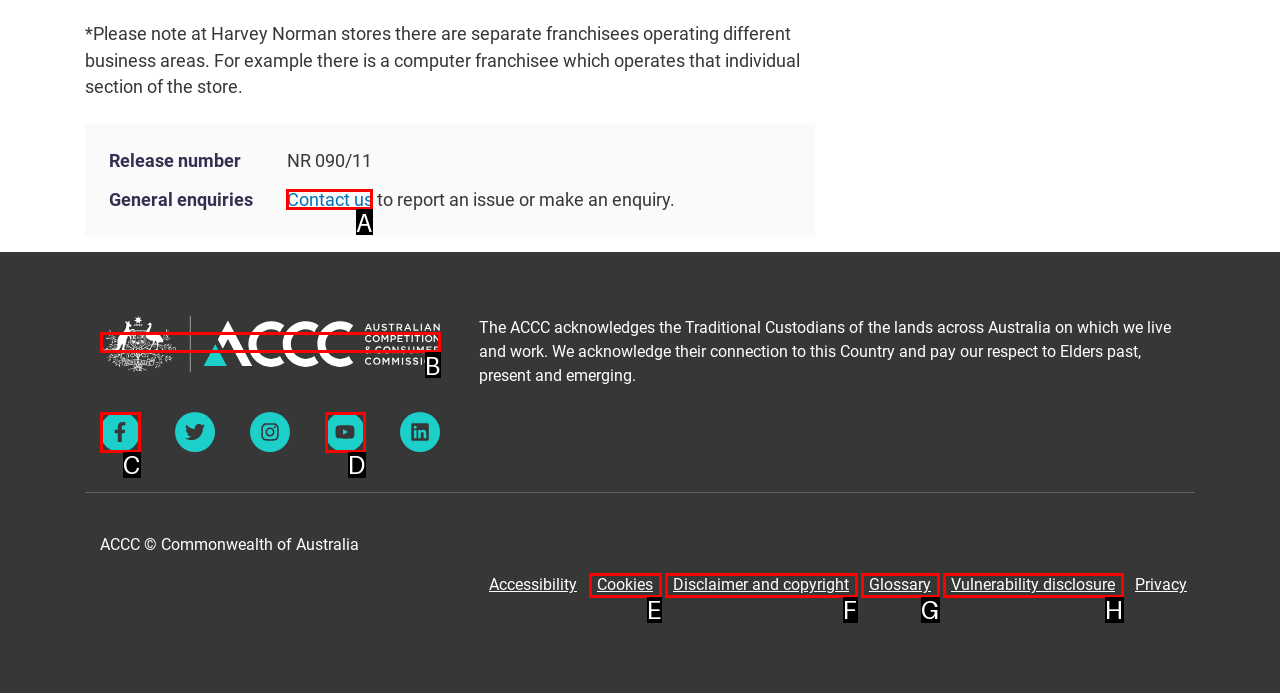What letter corresponds to the UI element to complete this task: Click on 'Contact us'
Answer directly with the letter.

A